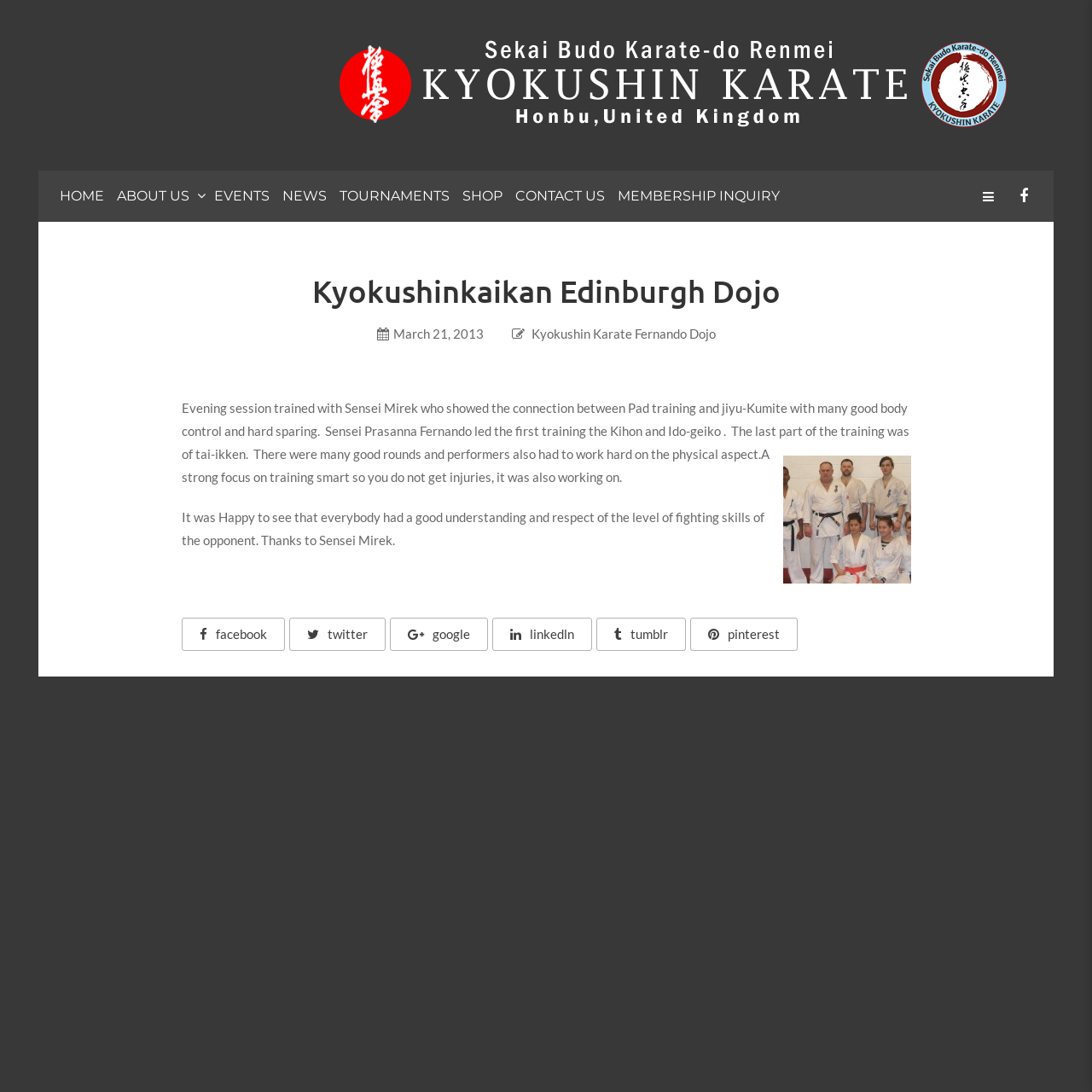Can you find the bounding box coordinates for the element that needs to be clicked to execute this instruction: "Go to the CONTACT US page"? The coordinates should be given as four float numbers between 0 and 1, i.e., [left, top, right, bottom].

[0.468, 0.156, 0.562, 0.203]